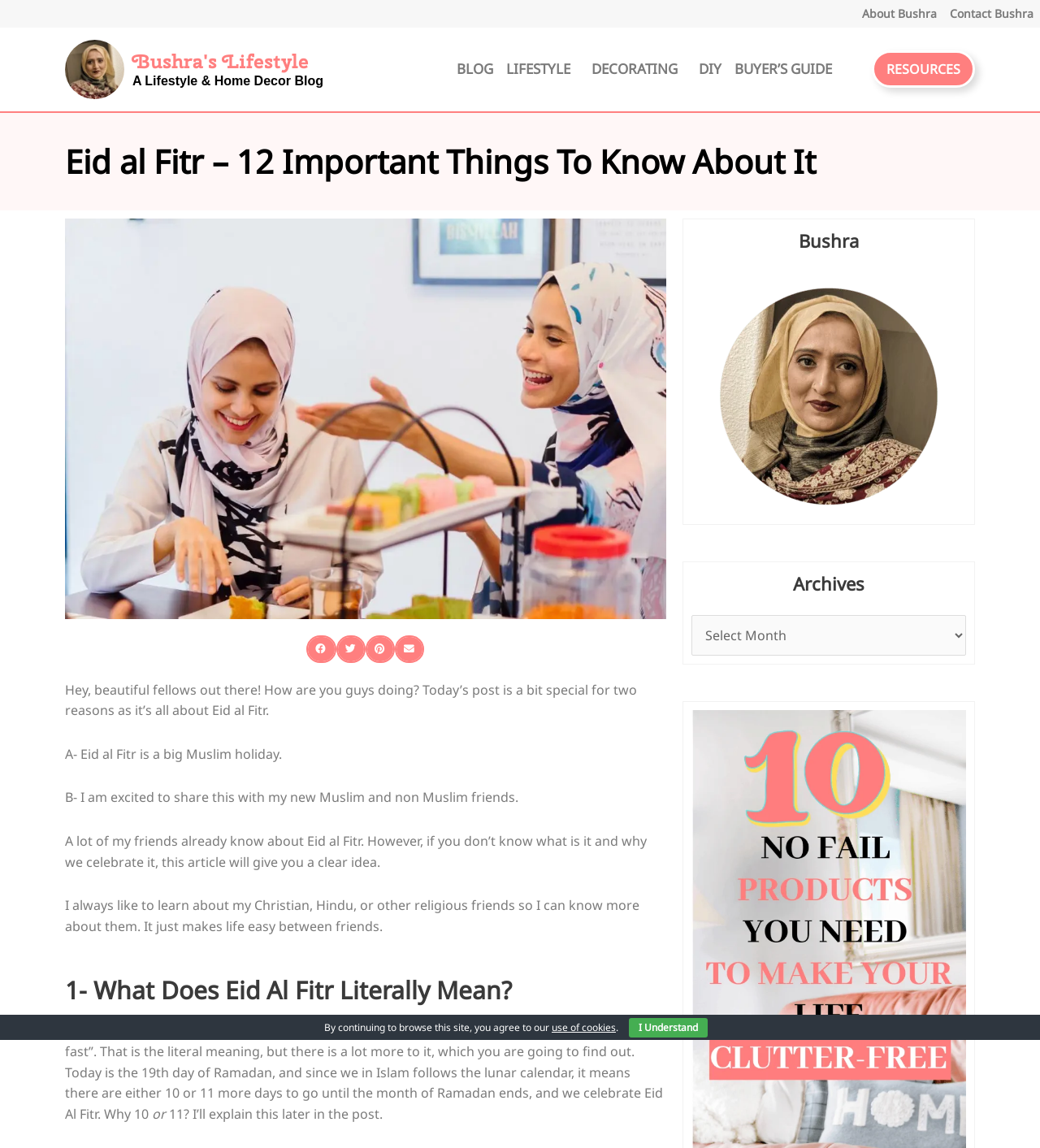Please specify the bounding box coordinates of the clickable region to carry out the following instruction: "Click on the 'About Bushra' link". The coordinates should be four float numbers between 0 and 1, in the format [left, top, right, bottom].

[0.823, 0.0, 0.907, 0.024]